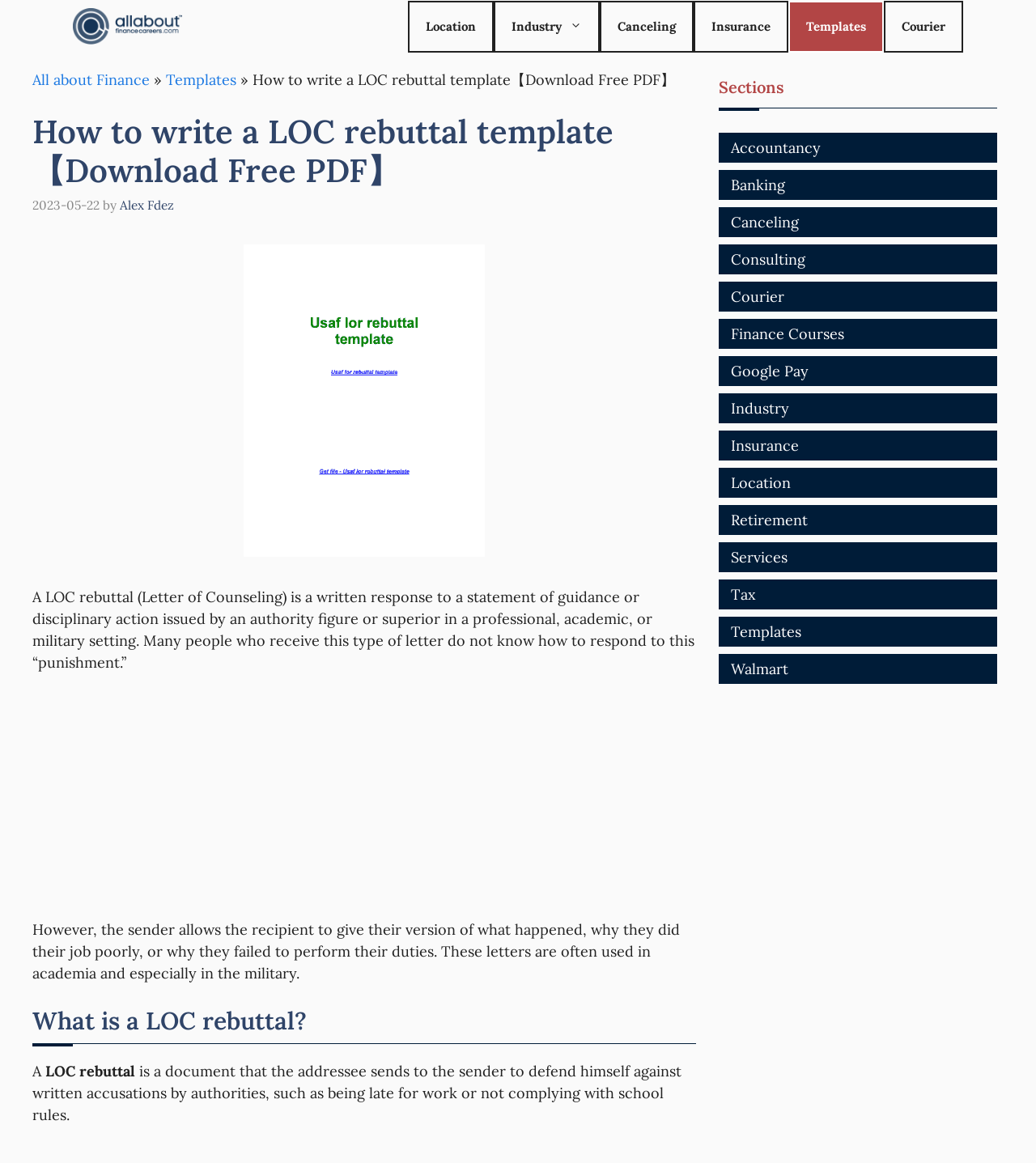Give an extensive and precise description of the webpage.

This webpage is about writing a Letter of Counseling (LOC) rebuttal template. At the top, there is a navigation bar with several links, including "Finance Careers & Finance Graduate Schemes", "Location", "Industry", "Canceling", "Insurance", "Templates", and "Courier". 

Below the navigation bar, there is a header section with a title "How to write a LOC rebuttal template【Download Free PDF】" and a time stamp "2023-05-22" by "Alex Fdez". 

The main content of the webpage is divided into two sections. The left section contains a lengthy text explaining what a LOC rebuttal is, its purpose, and how it is used in academia and the military. The text is divided into paragraphs, with headings "What is a LOC rebuttal?" and "How to write a LOC rebuttal template". 

On the right side, there is a complementary section with a heading "Sections" and a list of links to various topics, including "Accountancy", "Banking", "Canceling", "Consulting", "Courier", "Finance Courses", "Google Pay", "Industry", "Insurance", "Location", "Retirement", "Services", "Tax", "Templates", and "Walmart".